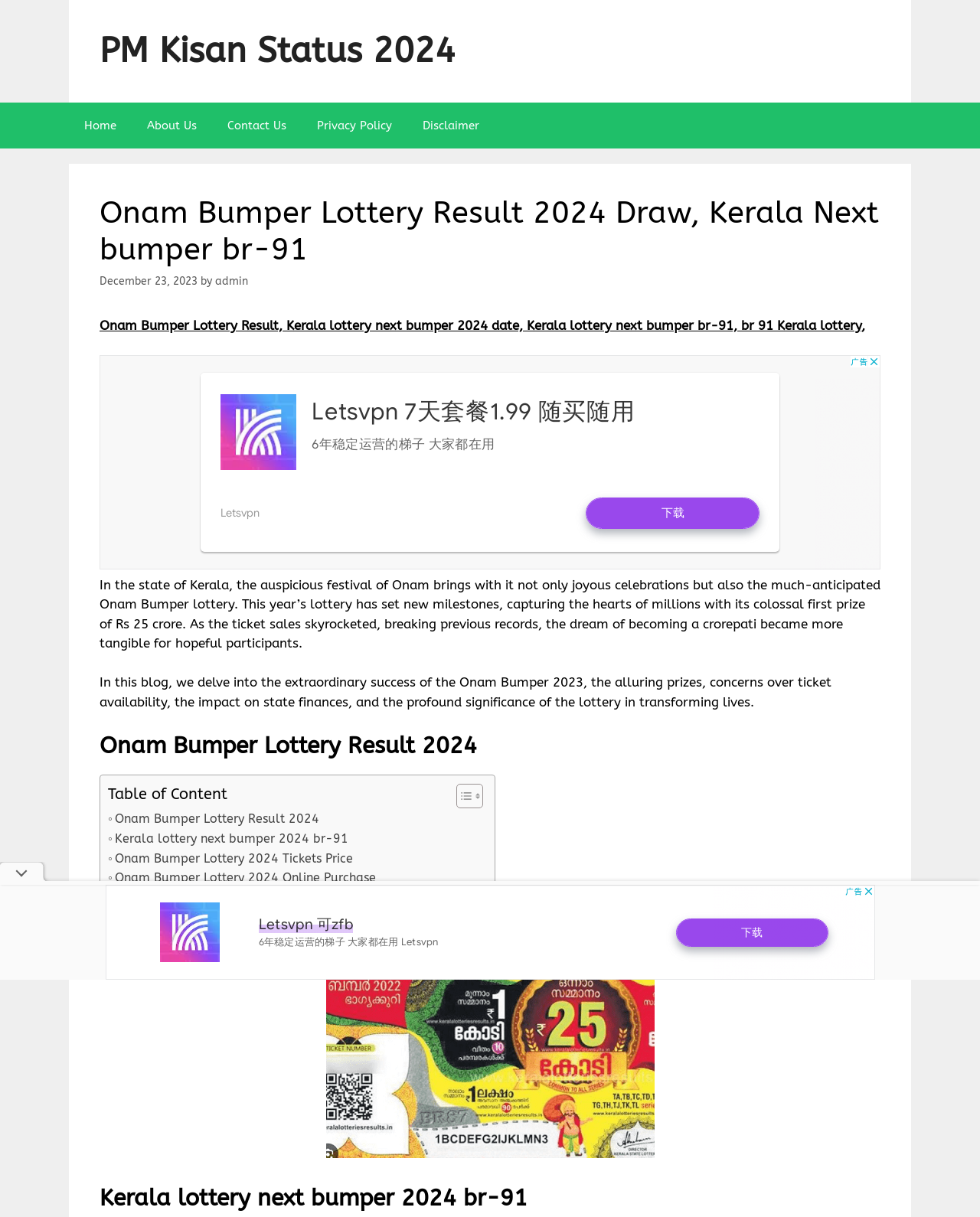Identify the bounding box coordinates of the clickable region necessary to fulfill the following instruction: "Click the SYNOD button". The bounding box coordinates should be four float numbers between 0 and 1, i.e., [left, top, right, bottom].

None